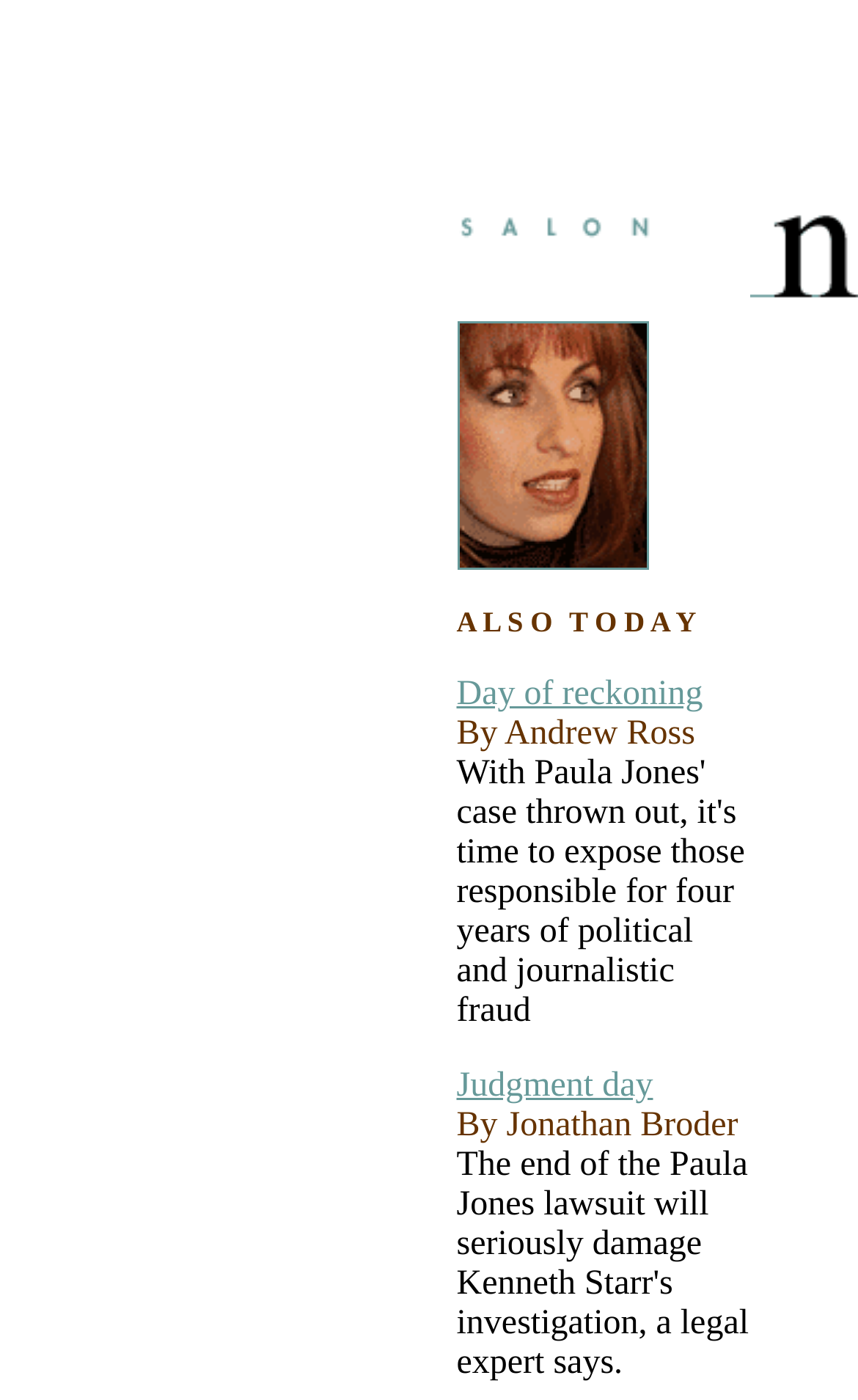Examine the image and give a thorough answer to the following question:
What is the name of the magazine?

The name of the magazine can be determined by looking at the top-left corner of the webpage, where there is a link with the text 'Salon Magazine' and an accompanying image with the same name.